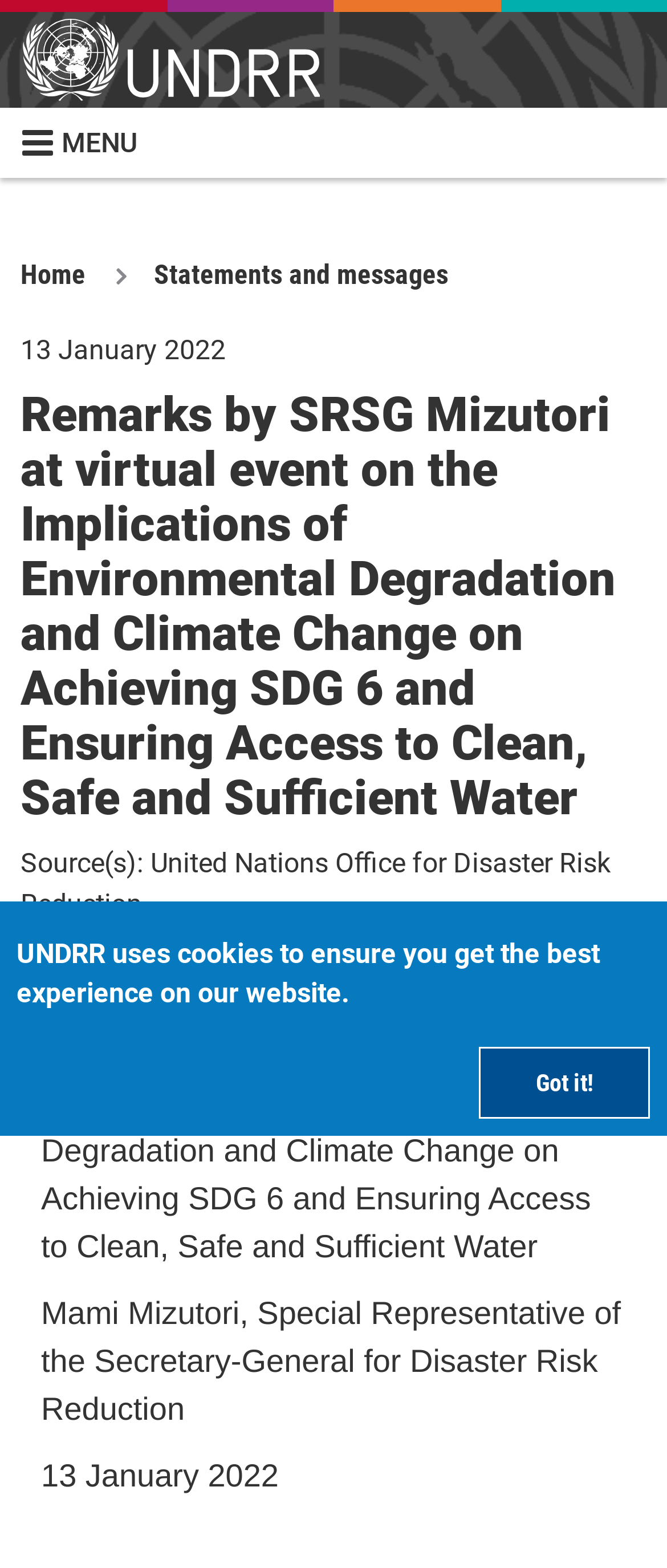Answer this question in one word or a short phrase: What is the date of the remarks by SRSG Mizutori?

13 January 2022